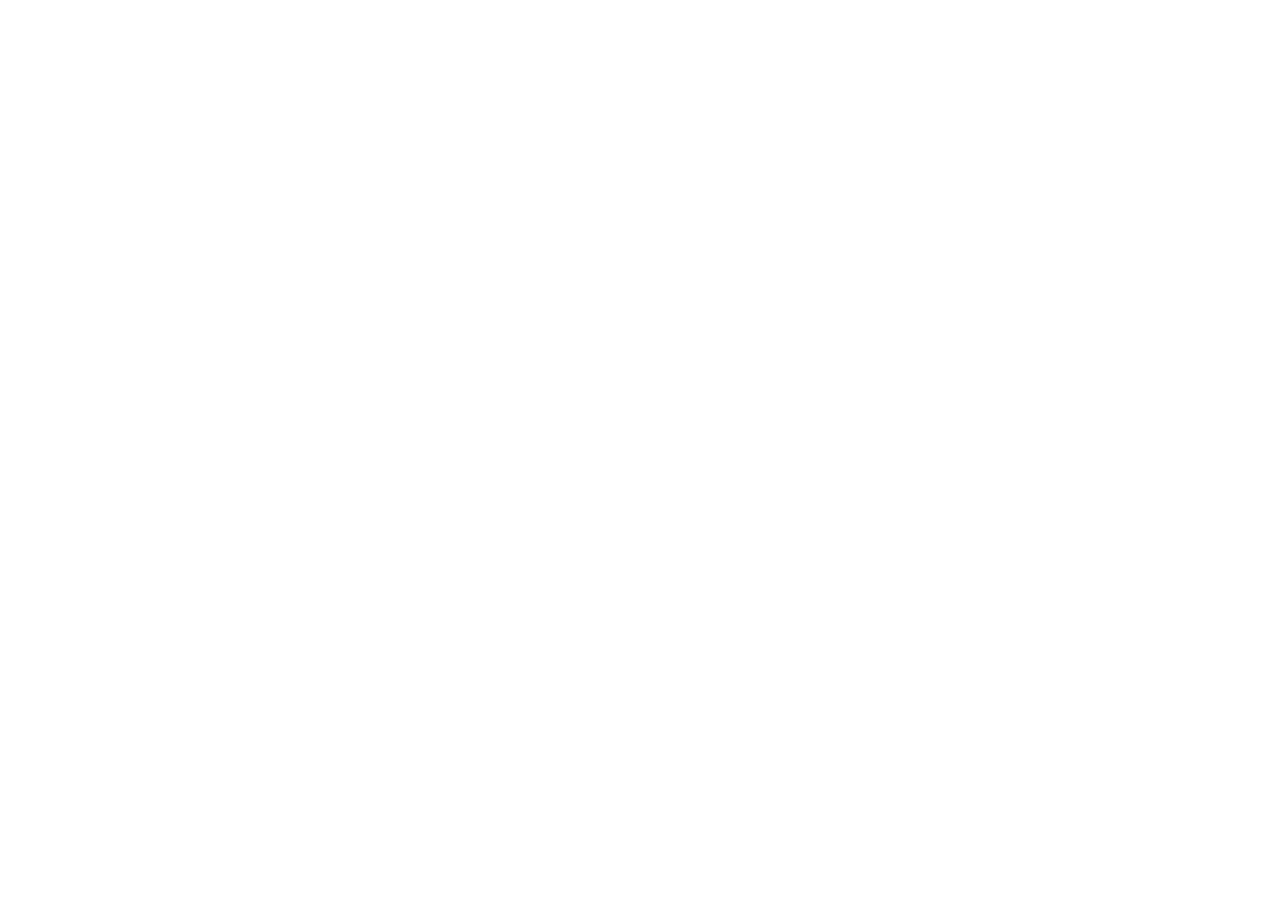Explain in detail what you observe on this webpage.

The webpage appears to be a news article from The Business Times, with a prominent headline "Former Canadian Cabinet minister killed in plane crash" at the top. Below the headline, there is a navigation menu with links to various sections such as "Companies", "Property", "Startups", and more.

To the left of the navigation menu, there is a button to toggle the side menu, accompanied by a small icon. Above the navigation menu, there is a link to "The Business Times" with a corresponding image.

On the top-right corner, there are buttons to subscribe, log in, and search, each accompanied by a small icon. Below the navigation menu, there is a section with links to various subcategories under "Companies & Markets", such as "Banking & Finance", "Reits & Property", and more.

The main article begins with a heading "Former Canadian Cabinet minister killed in plane crash" followed by a brief description of the article. Below the heading, there is a publication date and time "Tue, Mar 29, 2016 · 10:52 PM". The article itself appears to be about the death of former Canadian Cabinet minister Jean Lapierre in a plane crash, with an expandable image related to the story.